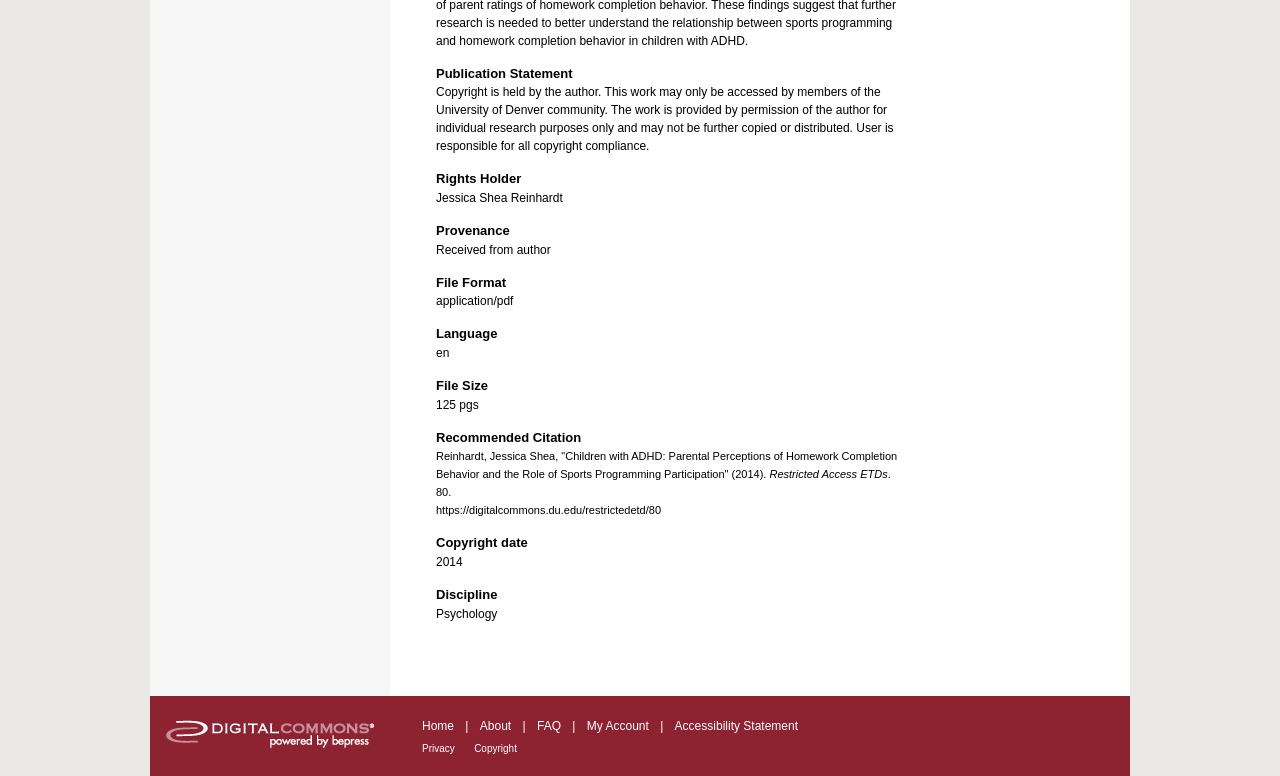Find the bounding box coordinates of the clickable region needed to perform the following instruction: "Go to Elsevier - Digital Commons". The coordinates should be provided as four float numbers between 0 and 1, i.e., [left, top, right, bottom].

[0.117, 0.897, 0.305, 1.0]